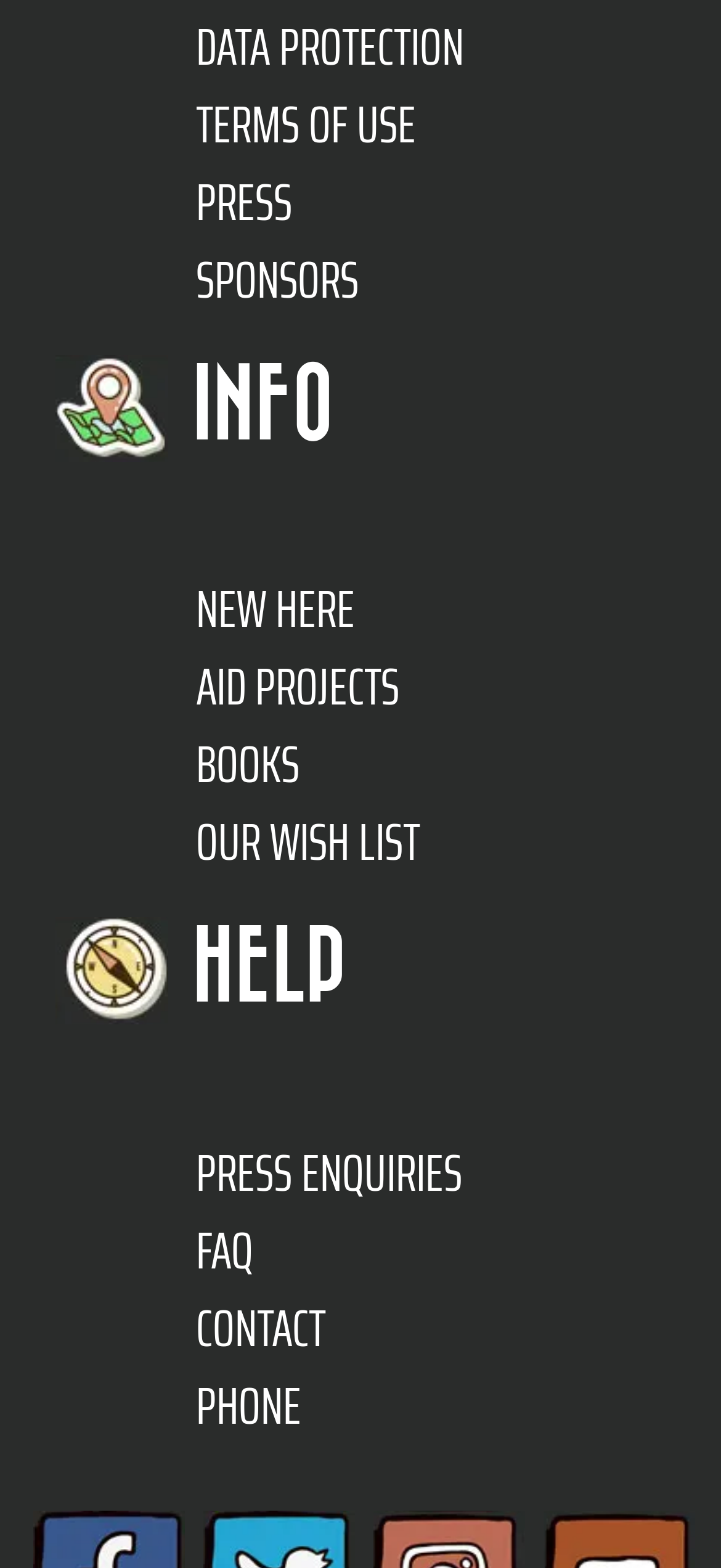Identify the bounding box coordinates of the HTML element based on this description: "New here".

[0.272, 0.573, 0.659, 0.623]